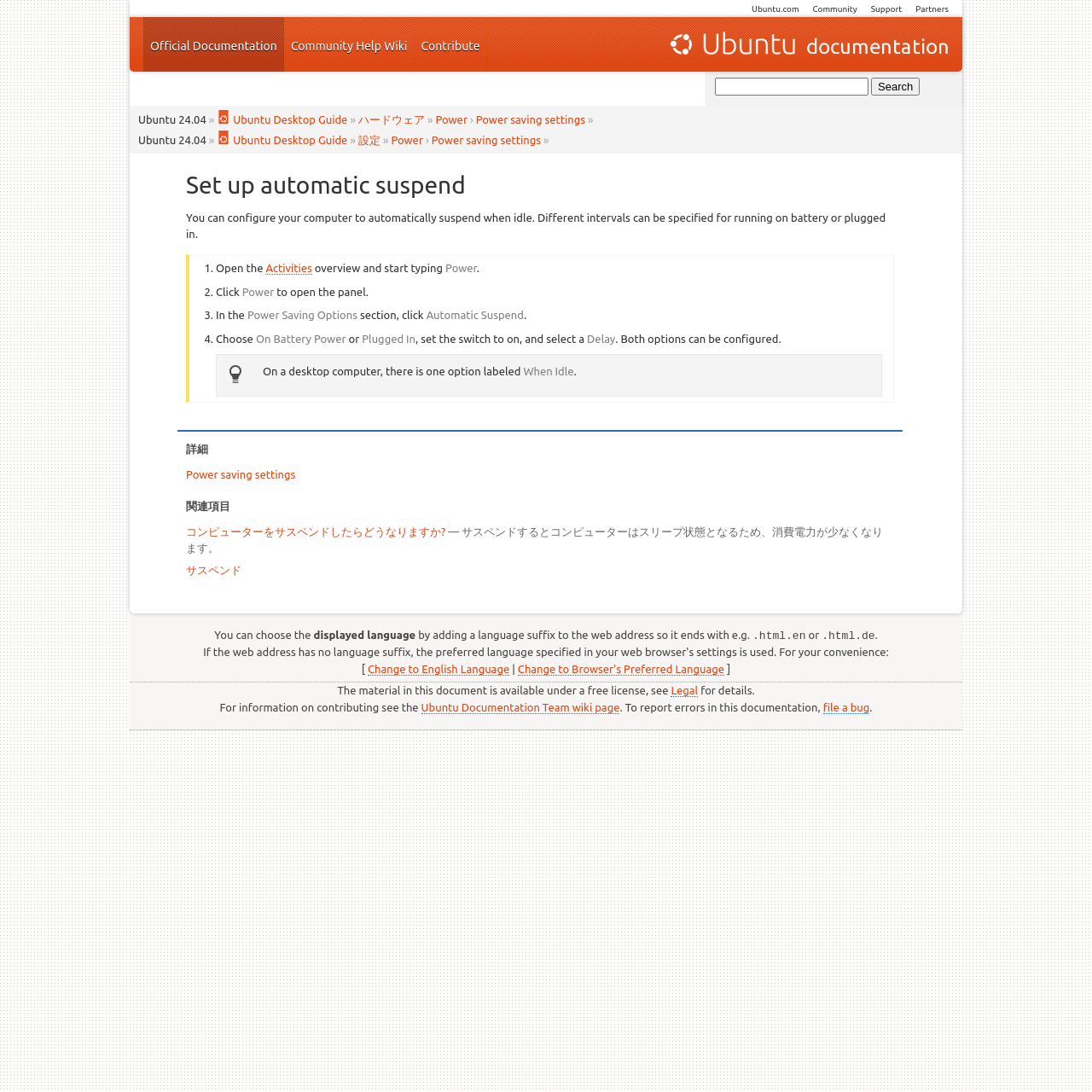Bounding box coordinates are specified in the format (top-left x, top-left y, bottom-right x, bottom-right y). All values are floating point numbers bounded between 0 and 1. Please provide the bounding box coordinate of the region this sentence describes: file a bug

[0.754, 0.642, 0.796, 0.654]